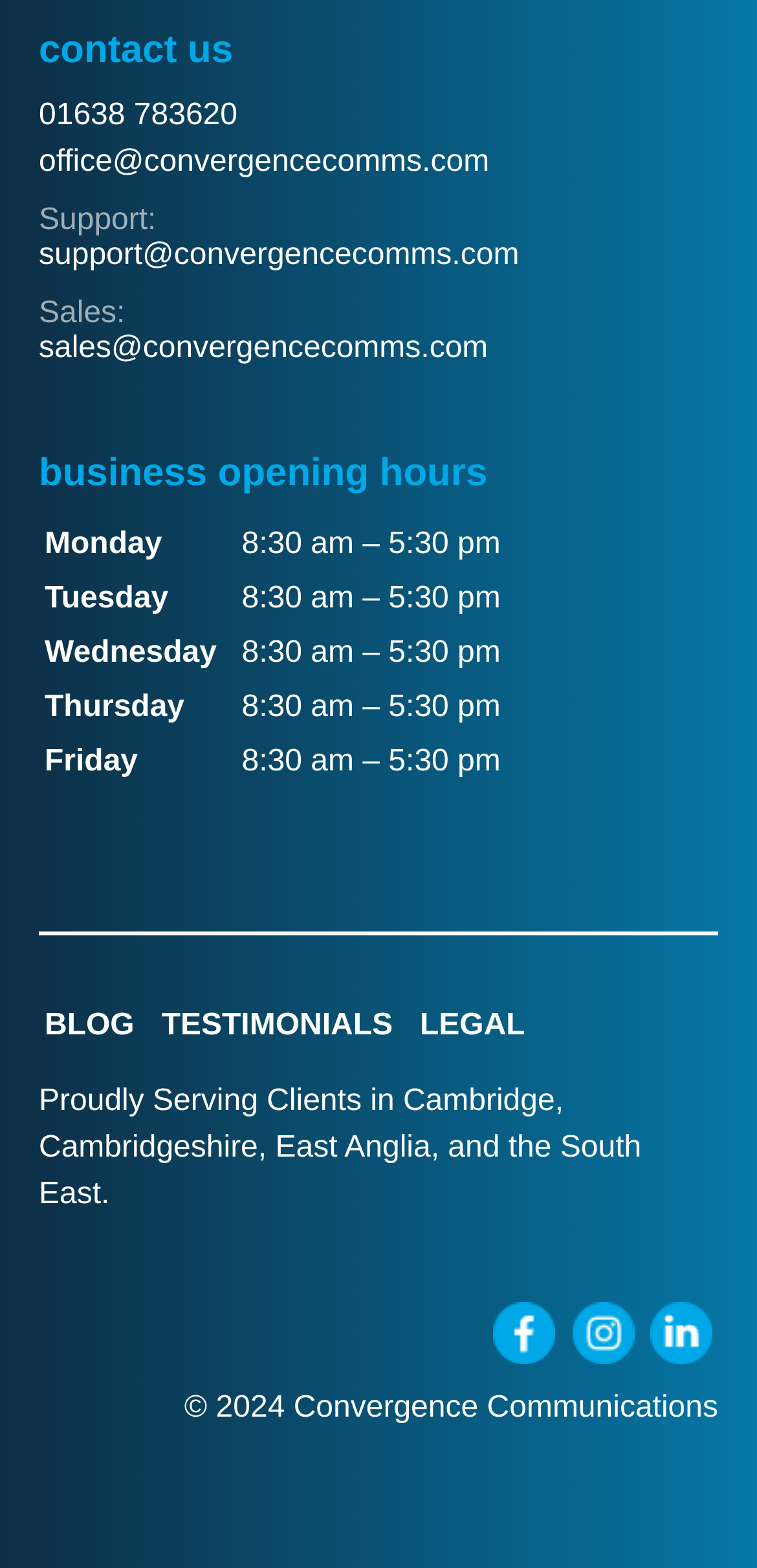Indicate the bounding box coordinates of the element that must be clicked to execute the instruction: "View business opening hours". The coordinates should be given as four float numbers between 0 and 1, i.e., [left, top, right, bottom].

[0.051, 0.288, 0.644, 0.316]